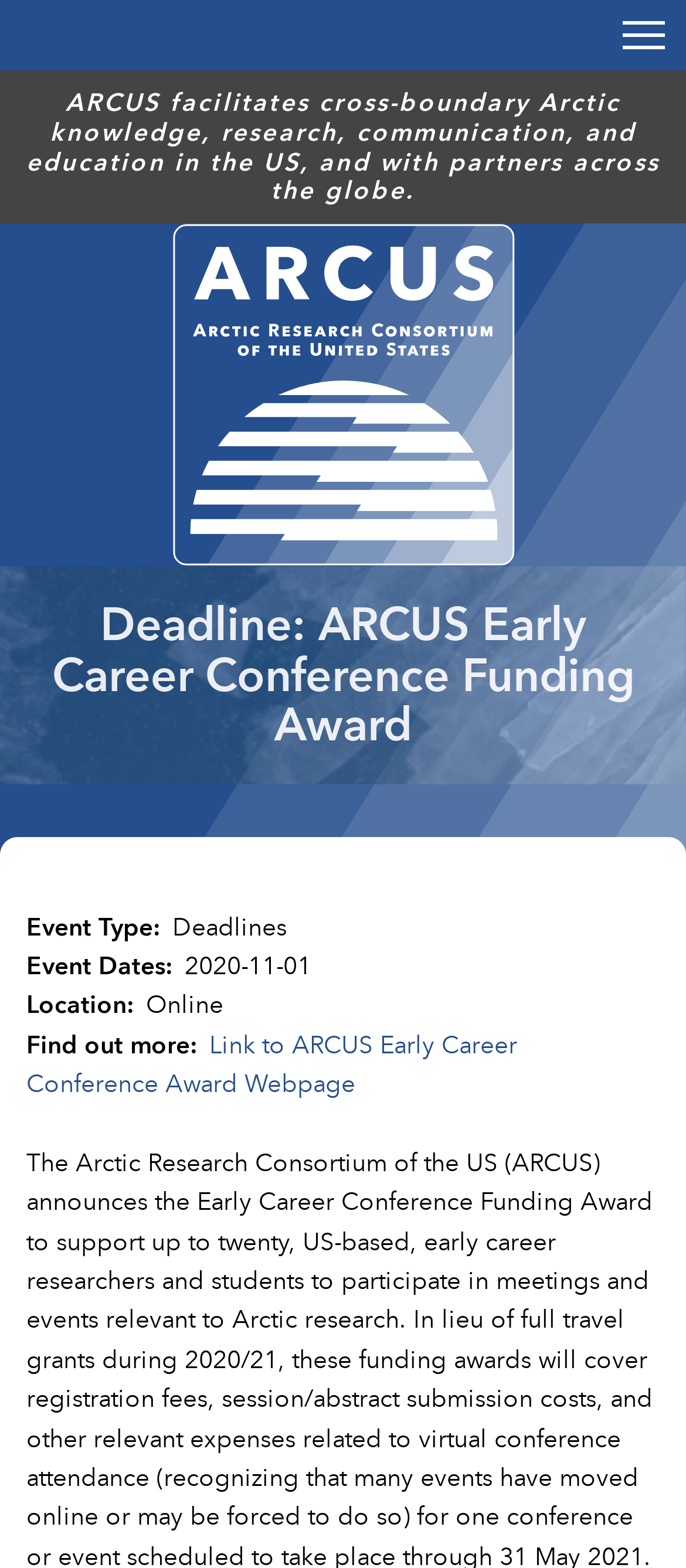What is the deadline for the ARCUS Early Career Conference Funding Award?
With the help of the image, please provide a detailed response to the question.

I found the deadline by looking at the webpage structure and finding the 'Deadlines' label, which is followed by the date '2020-11-01'. This suggests that the deadline for the ARCUS Early Career Conference Funding Award is November 1, 2020.